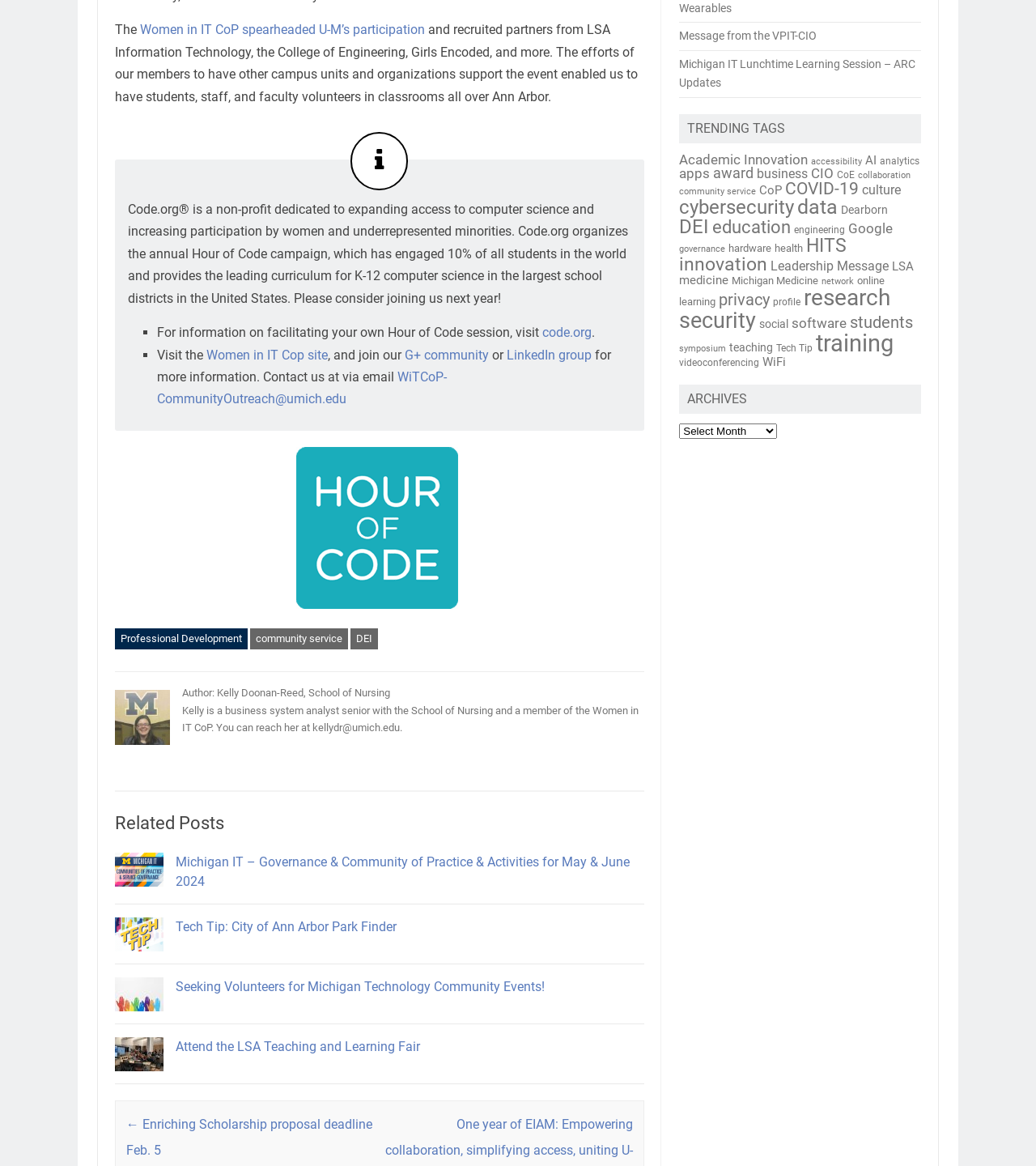What is the purpose of the Hour of Code campaign?
Provide a concise answer using a single word or phrase based on the image.

Expanding access to computer science